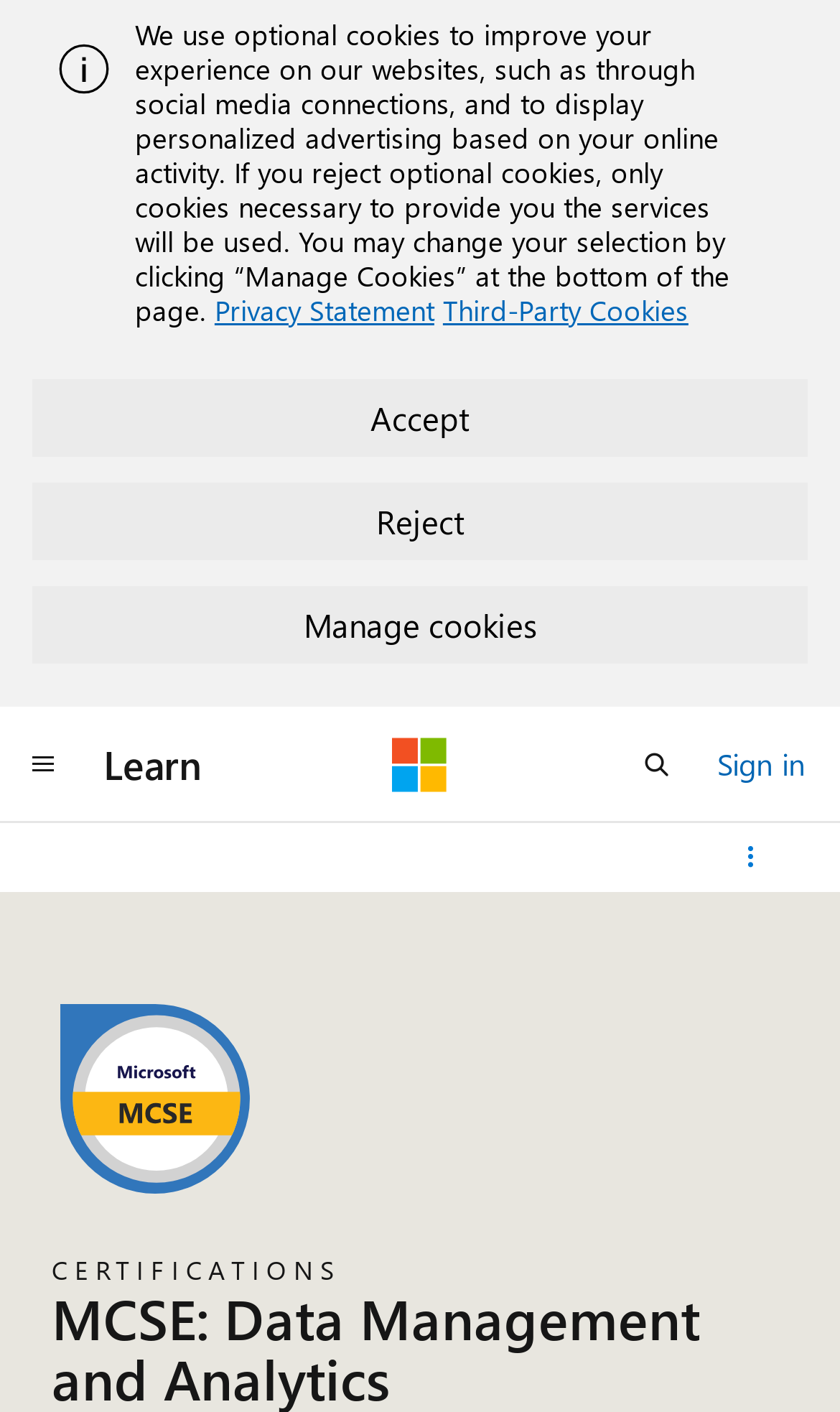Please determine the bounding box coordinates of the element's region to click for the following instruction: "Search for posts".

None